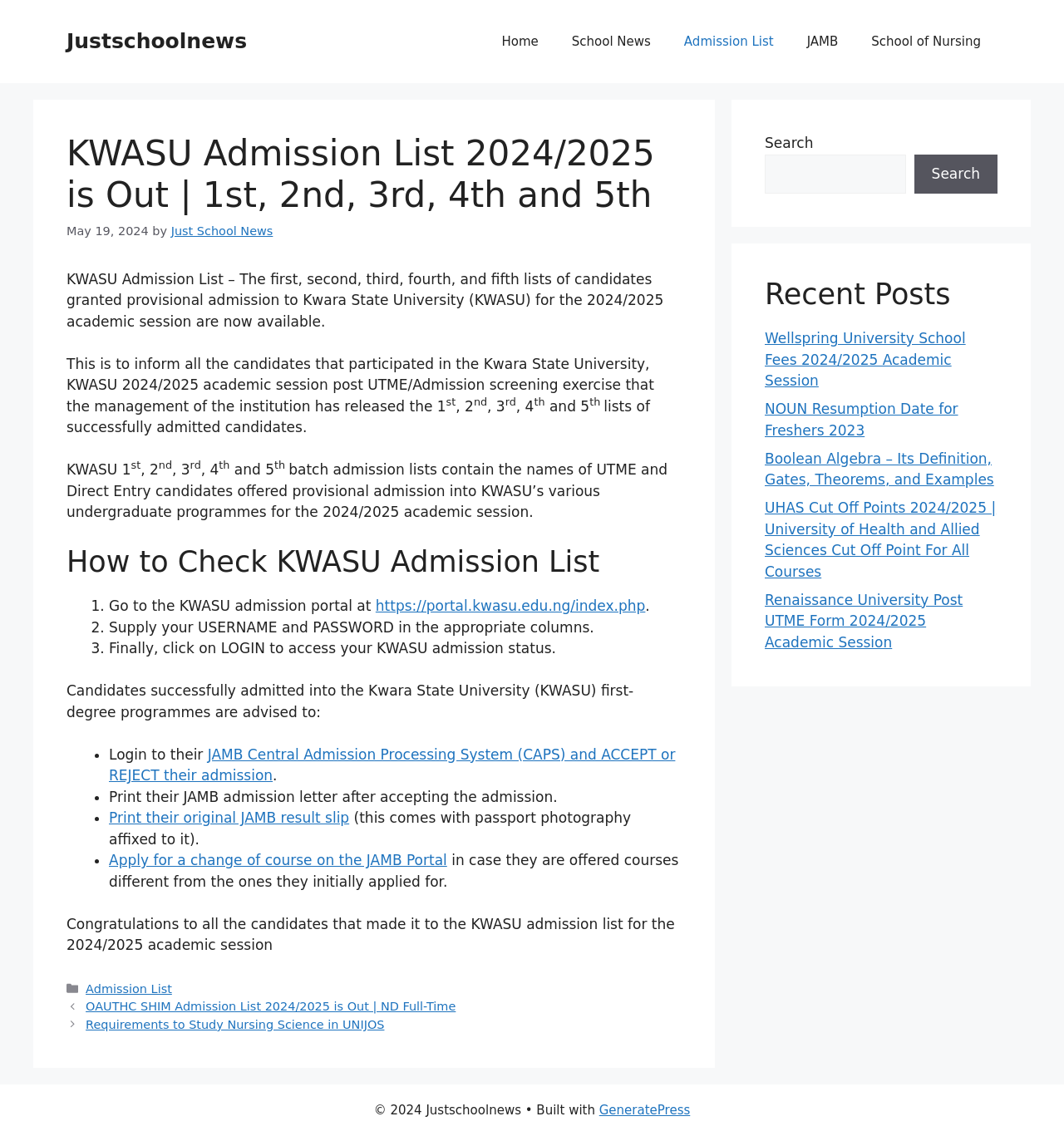Using the format (top-left x, top-left y, bottom-right x, bottom-right y), provide the bounding box coordinates for the described UI element. All values should be floating point numbers between 0 and 1: Admission List

[0.081, 0.864, 0.162, 0.876]